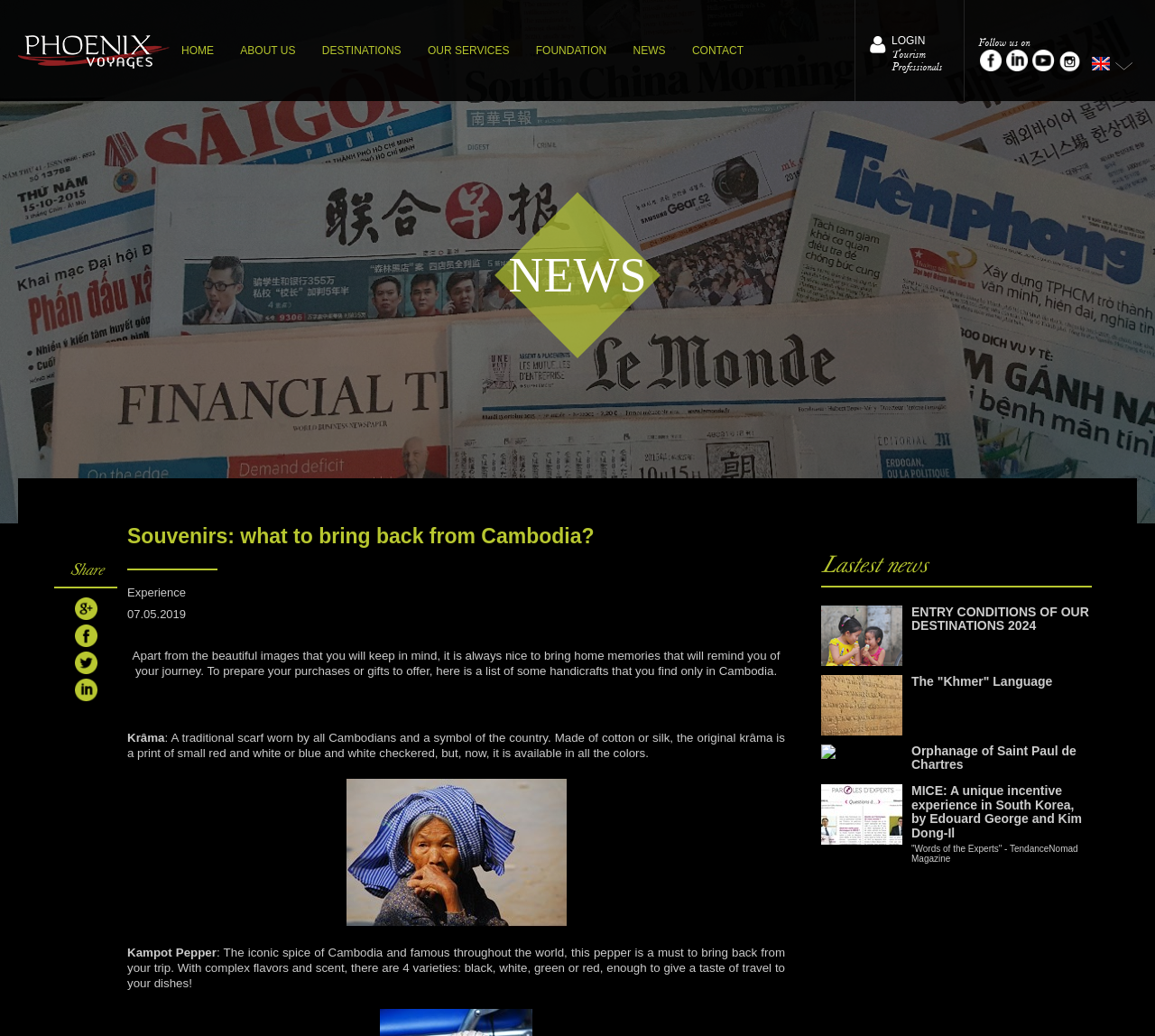Please identify the bounding box coordinates of the element's region that I should click in order to complete the following instruction: "Follow us on social media". The bounding box coordinates consist of four float numbers between 0 and 1, i.e., [left, top, right, bottom].

[0.847, 0.032, 0.891, 0.047]